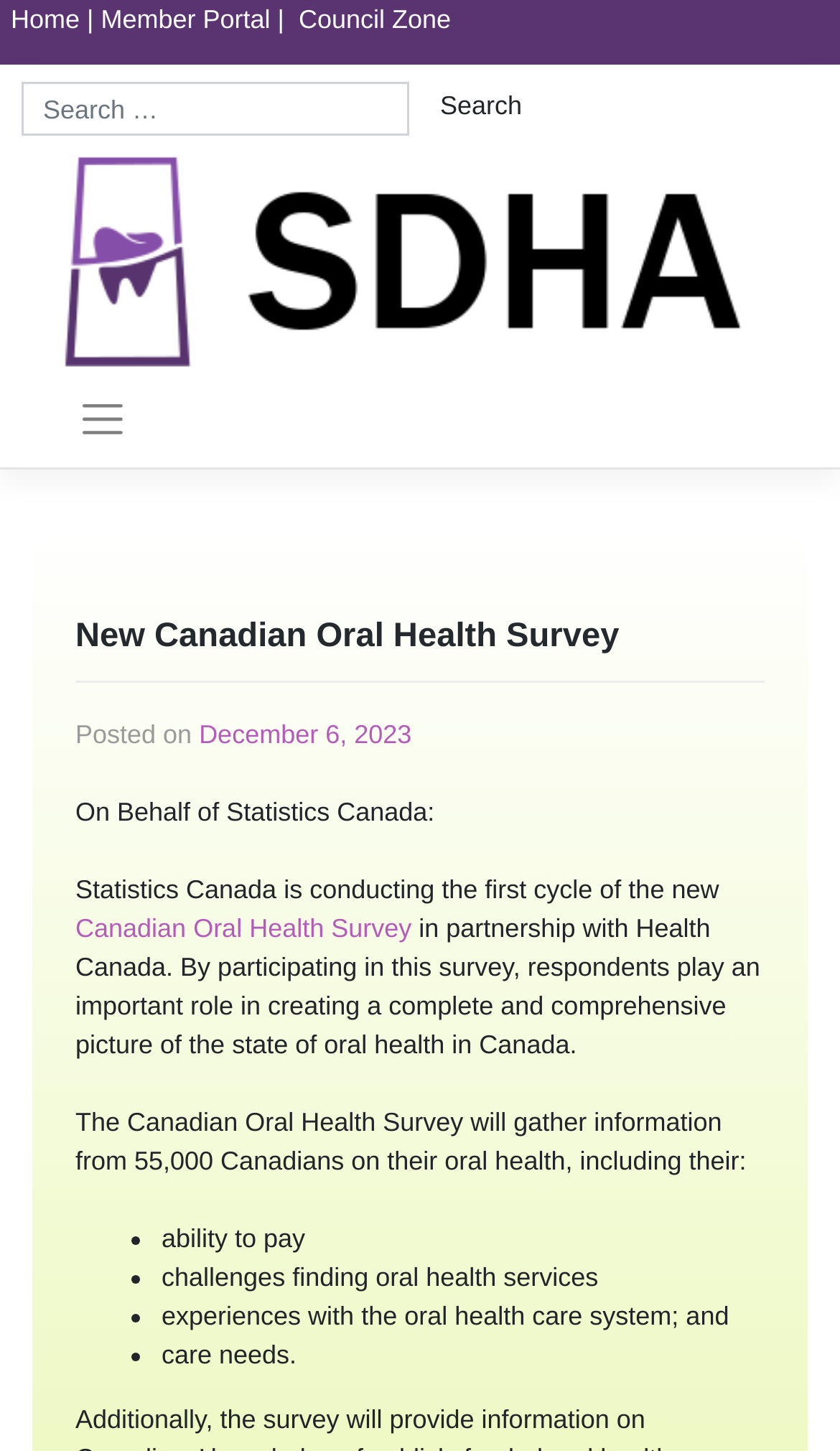Please identify the coordinates of the bounding box for the clickable region that will accomplish this instruction: "Read about the Canadian Oral Health Survey".

[0.09, 0.629, 0.49, 0.65]